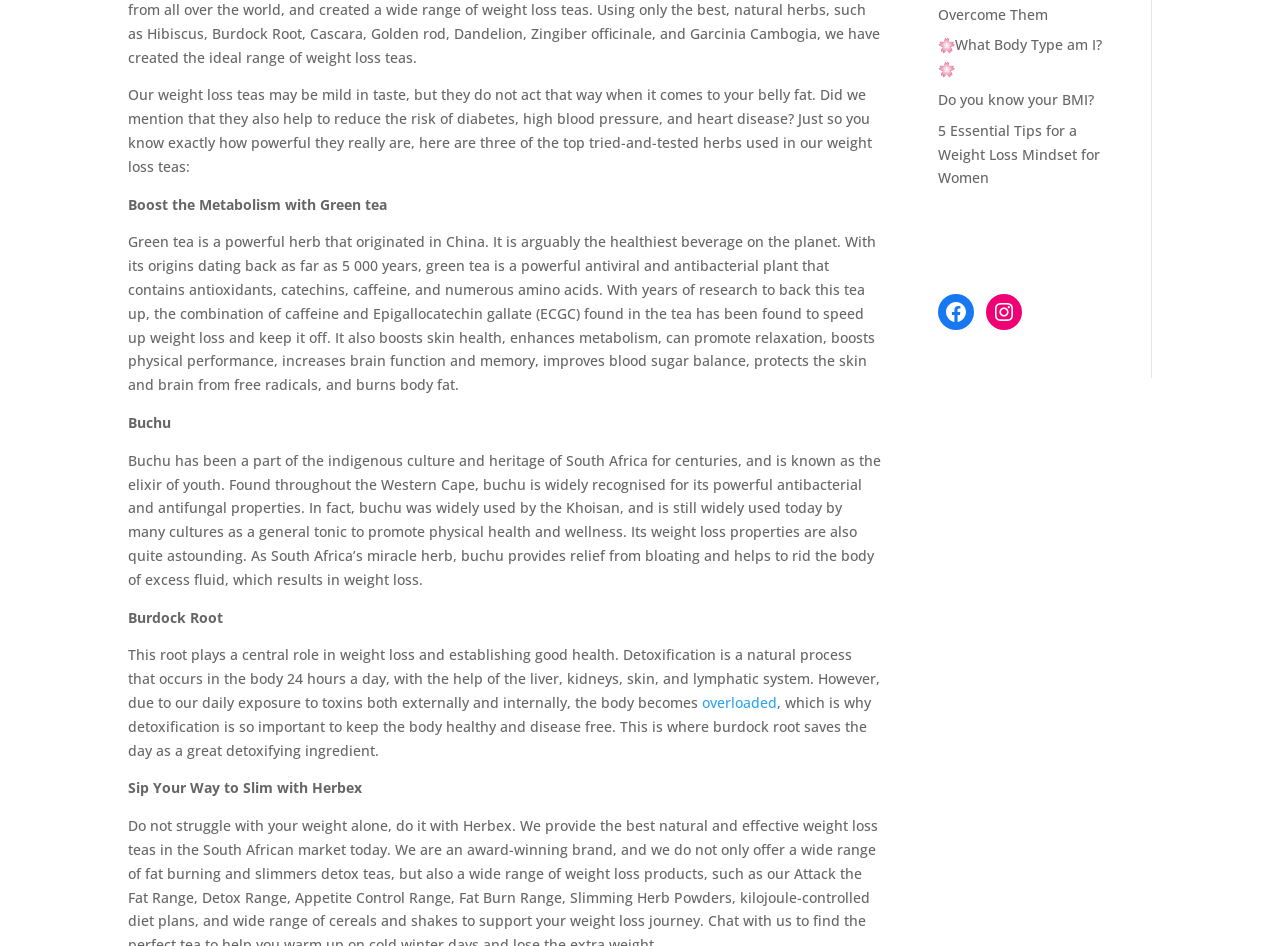Extract the bounding box of the UI element described as: "overloaded".

[0.548, 0.733, 0.607, 0.753]